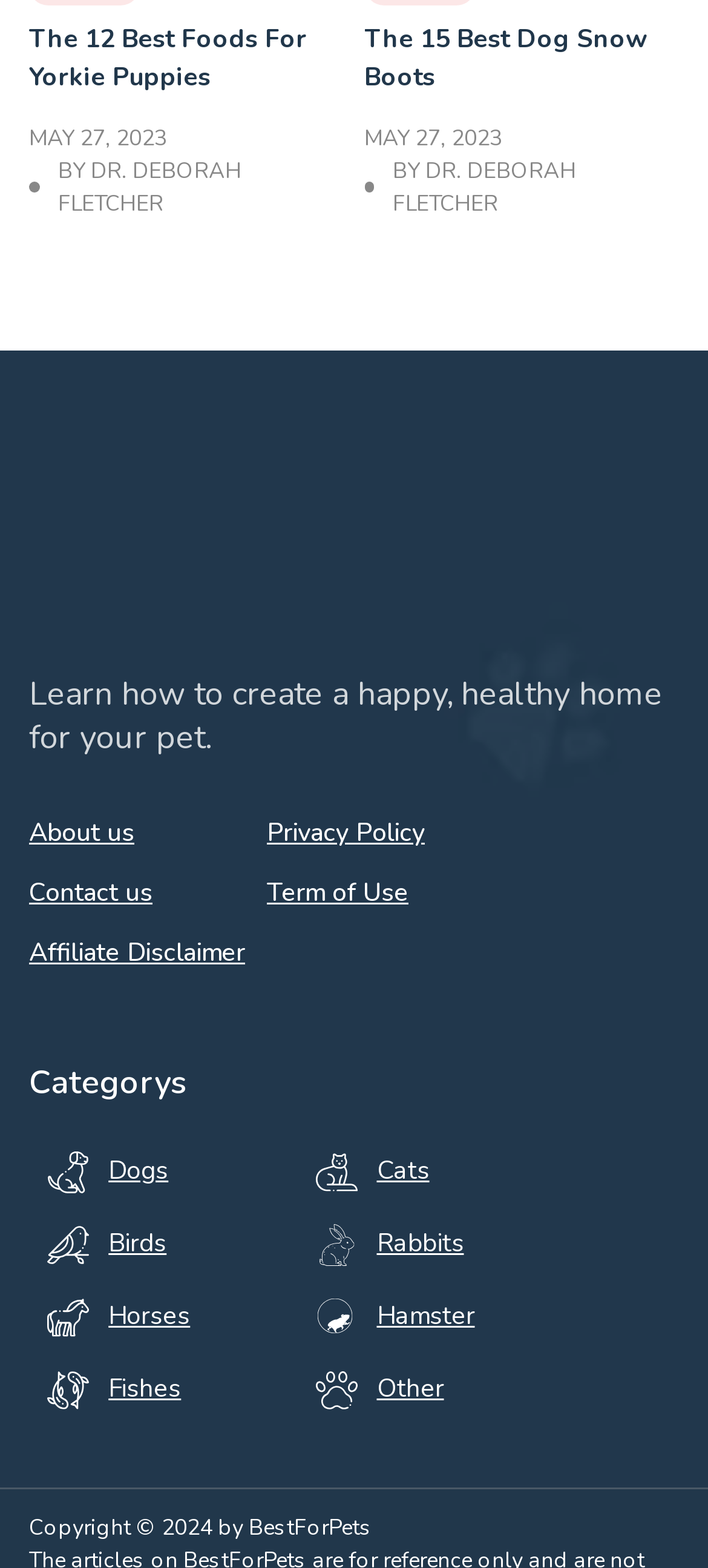Please find the bounding box coordinates in the format (top-left x, top-left y, bottom-right x, bottom-right y) for the given element description. Ensure the coordinates are floating point numbers between 0 and 1. Description: Contact us

[0.041, 0.557, 0.346, 0.582]